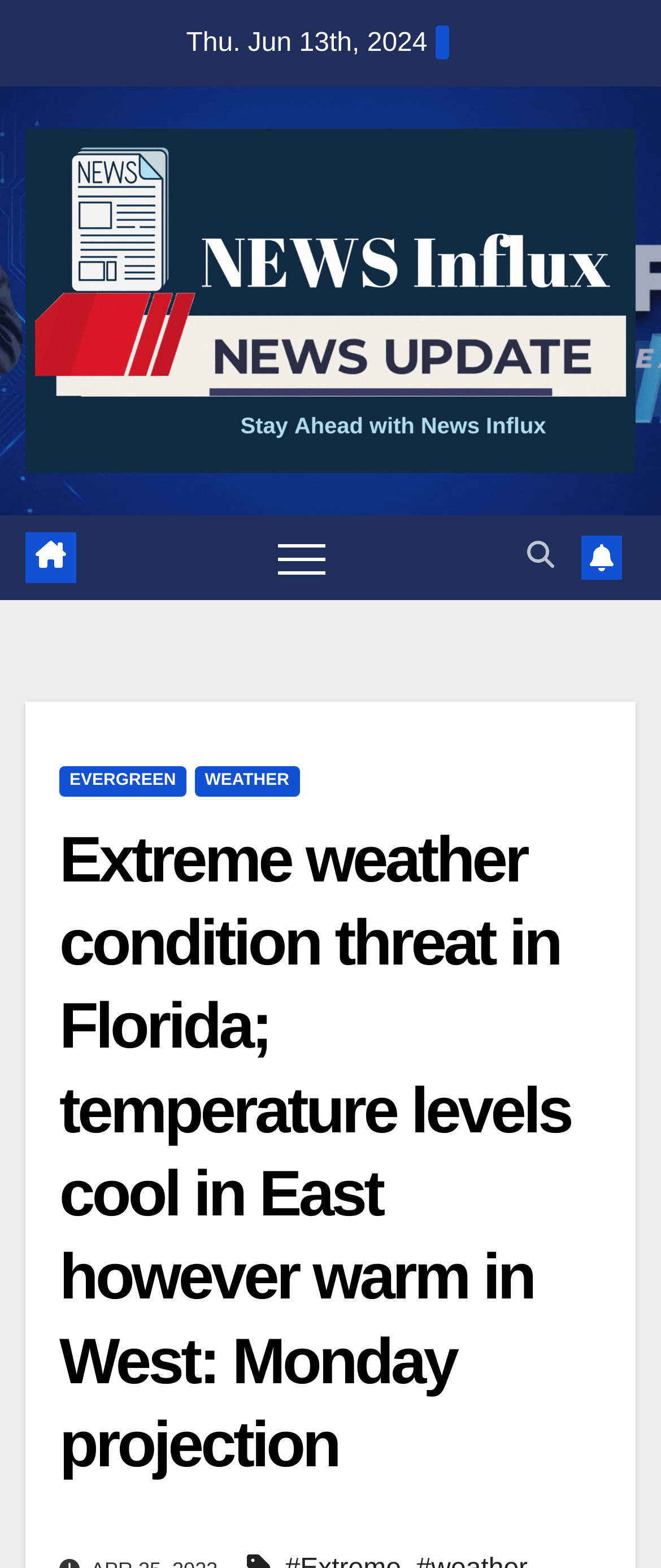Please use the details from the image to answer the following question comprehensively:
What is the category of the article on the webpage?

I found the category by examining the link element with the text 'WEATHER' located at the top of the webpage, which is part of the navigation menu.